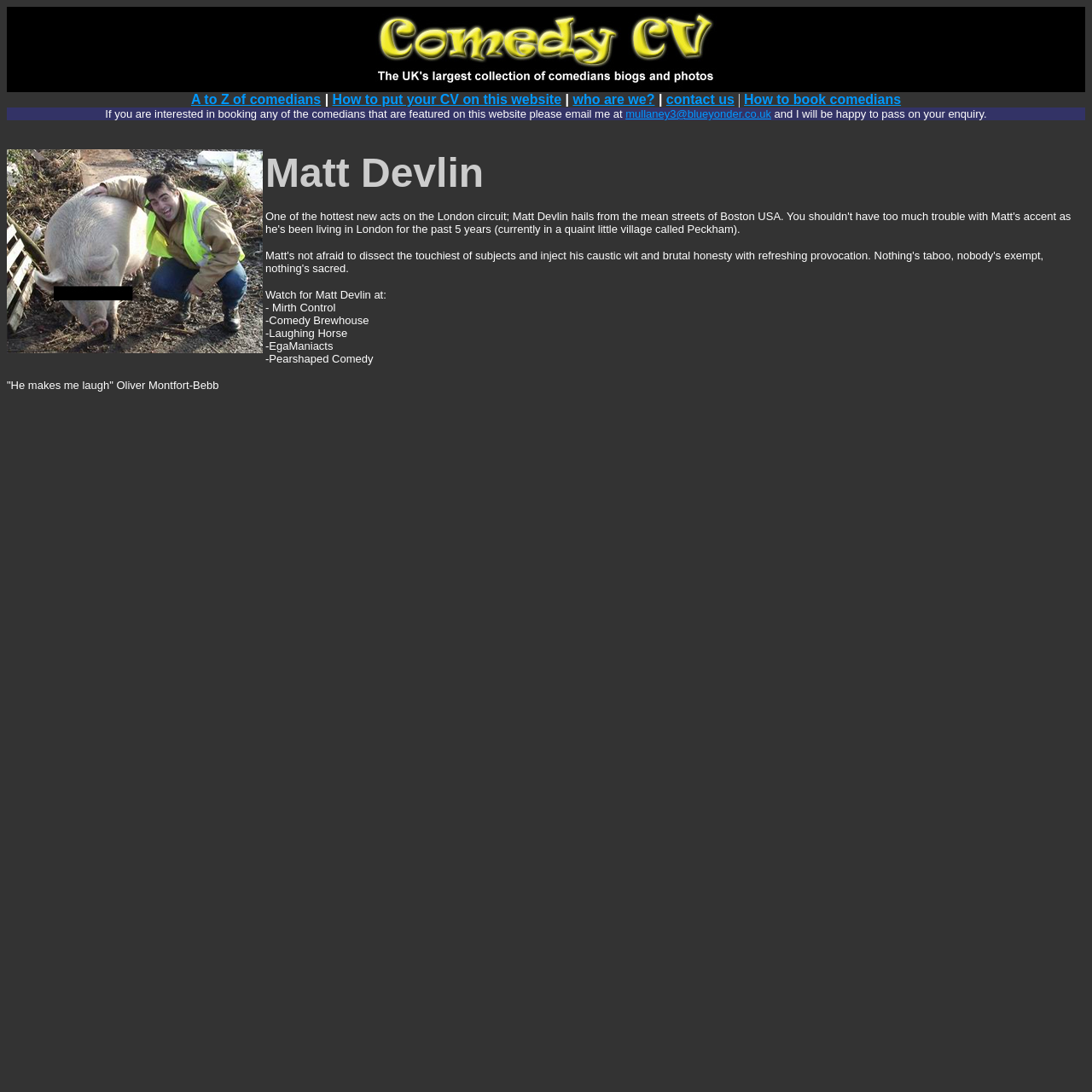Please answer the following question using a single word or phrase: 
How can I book a comedian?

Email mullaney3@blueyonder.co.uk